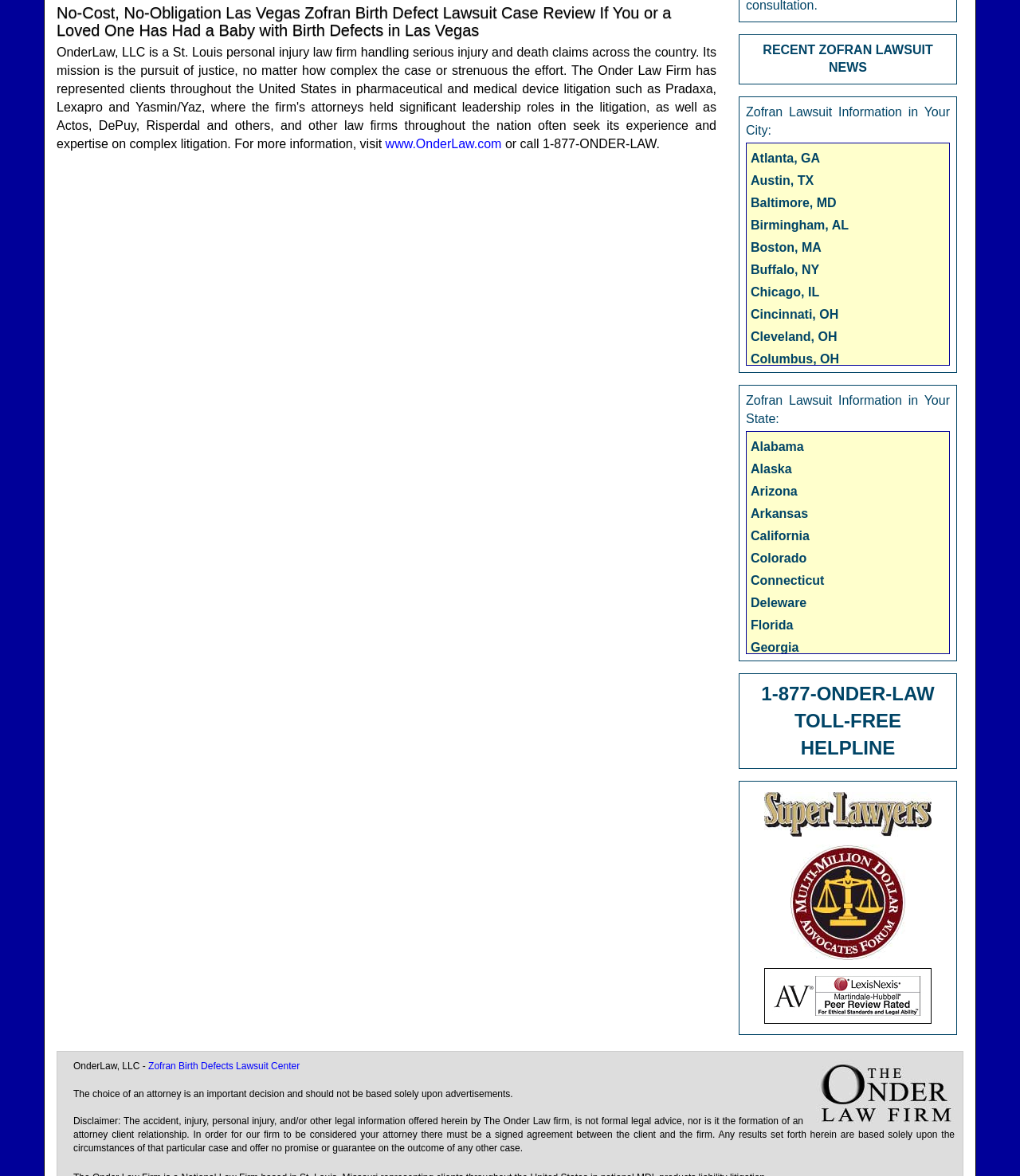Find the bounding box coordinates for the area that should be clicked to accomplish the instruction: "Explore the post about GROWTH FACTORS OF ENDOCRINE RESISTANT BREAST CANCER CELLS".

None